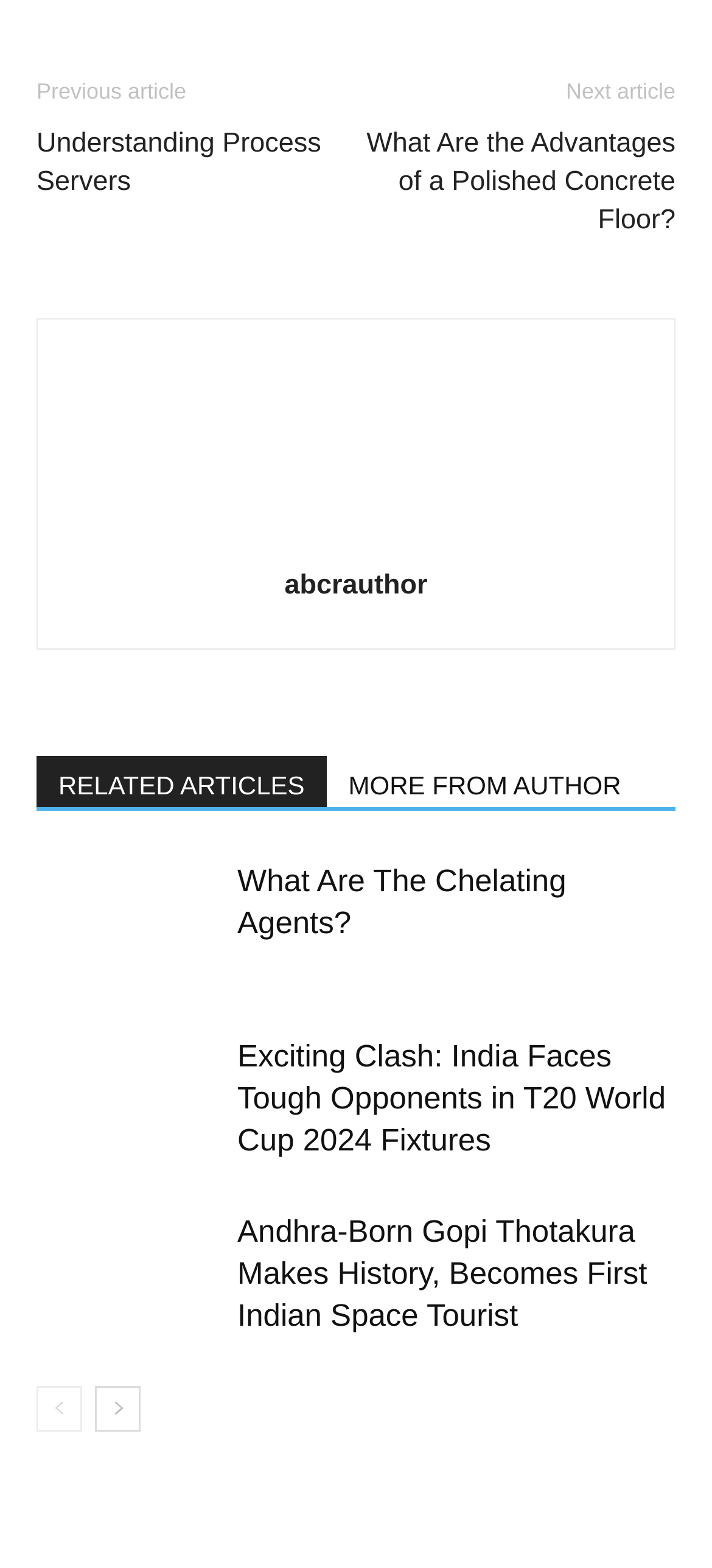Please respond to the question using a single word or phrase:
What is the title of the first related article?

What Are The Chelating Agents?